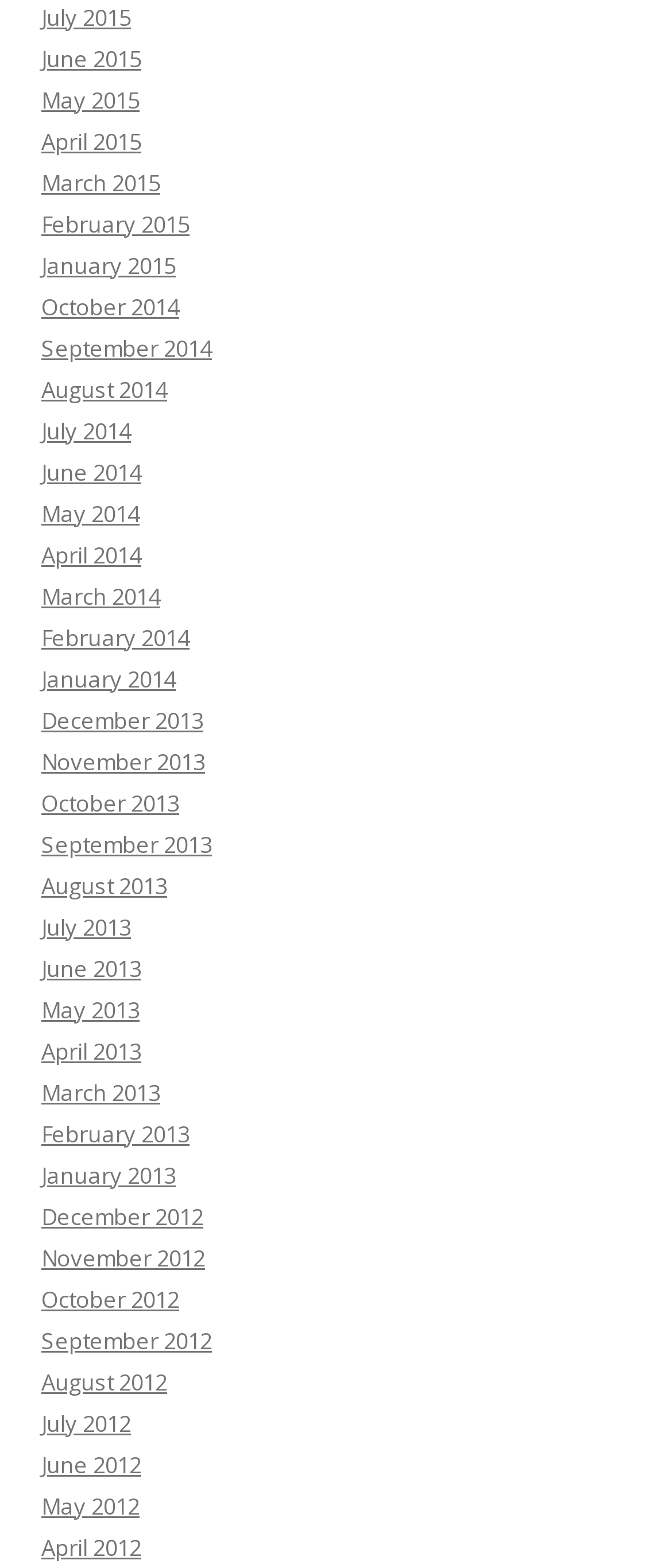Locate the bounding box coordinates of the area that needs to be clicked to fulfill the following instruction: "view August 2012". The coordinates should be in the format of four float numbers between 0 and 1, namely [left, top, right, bottom].

[0.062, 0.871, 0.249, 0.891]